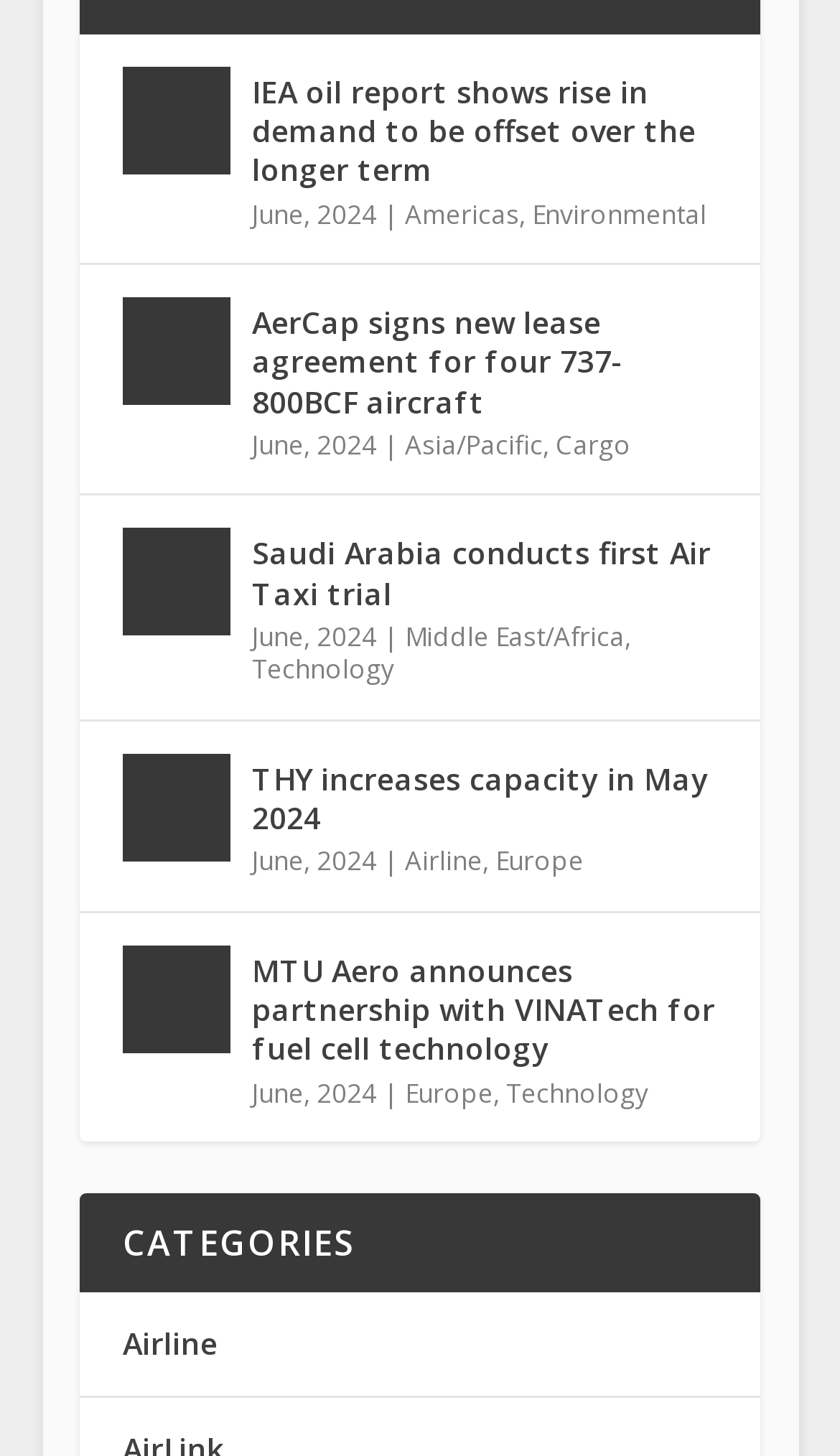Using the description "Buy now", locate and provide the bounding box of the UI element.

None